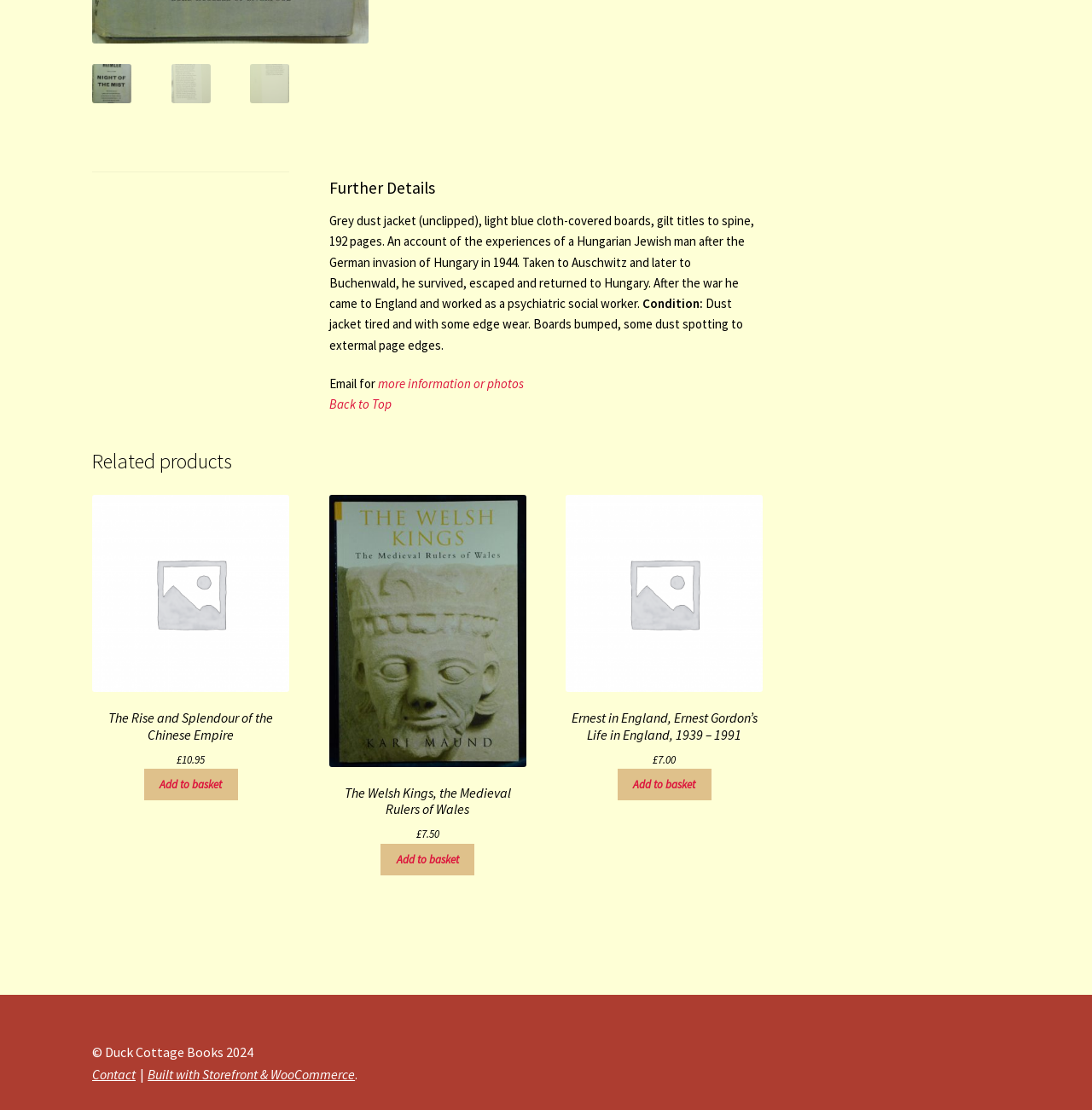Extract the bounding box for the UI element that matches this description: "more information or photos".

[0.346, 0.338, 0.479, 0.353]